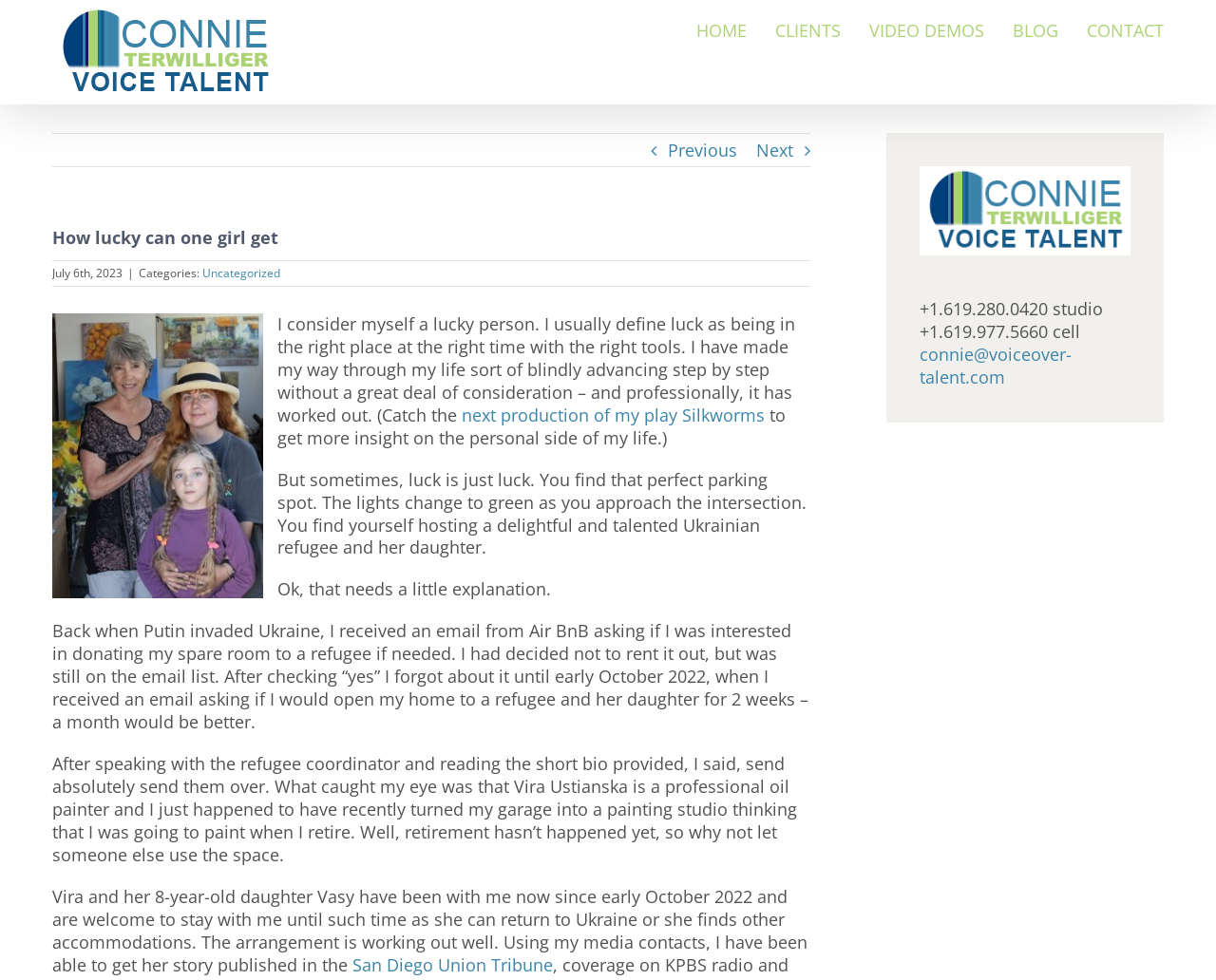Determine the bounding box coordinates of the element that should be clicked to execute the following command: "Read more about Coronavirus & Traveling: Frequently Asked Questions".

None